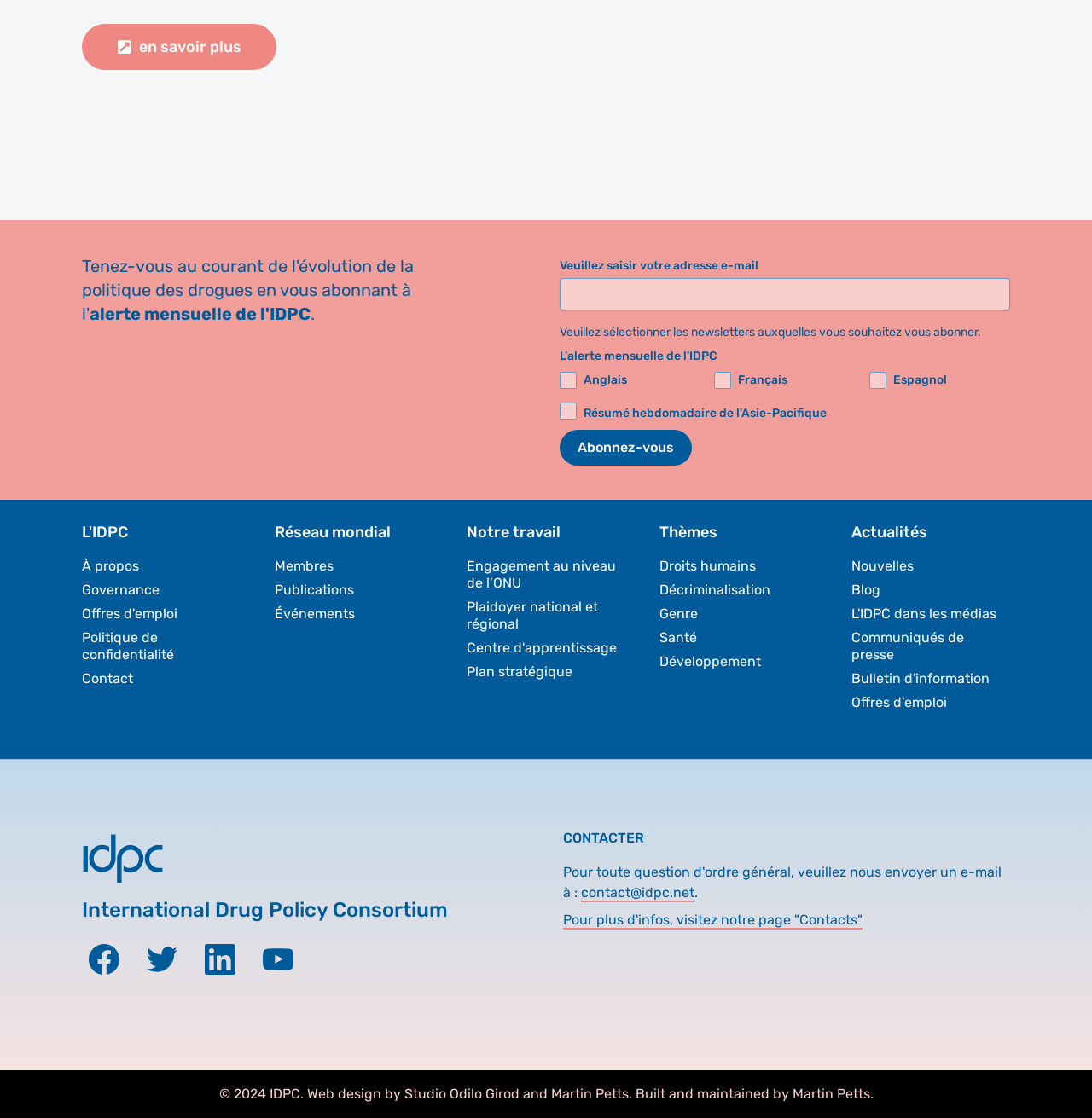Identify the bounding box coordinates of the clickable region to carry out the given instruction: "Click the 'Abonnez-vous' button".

[0.512, 0.384, 0.634, 0.416]